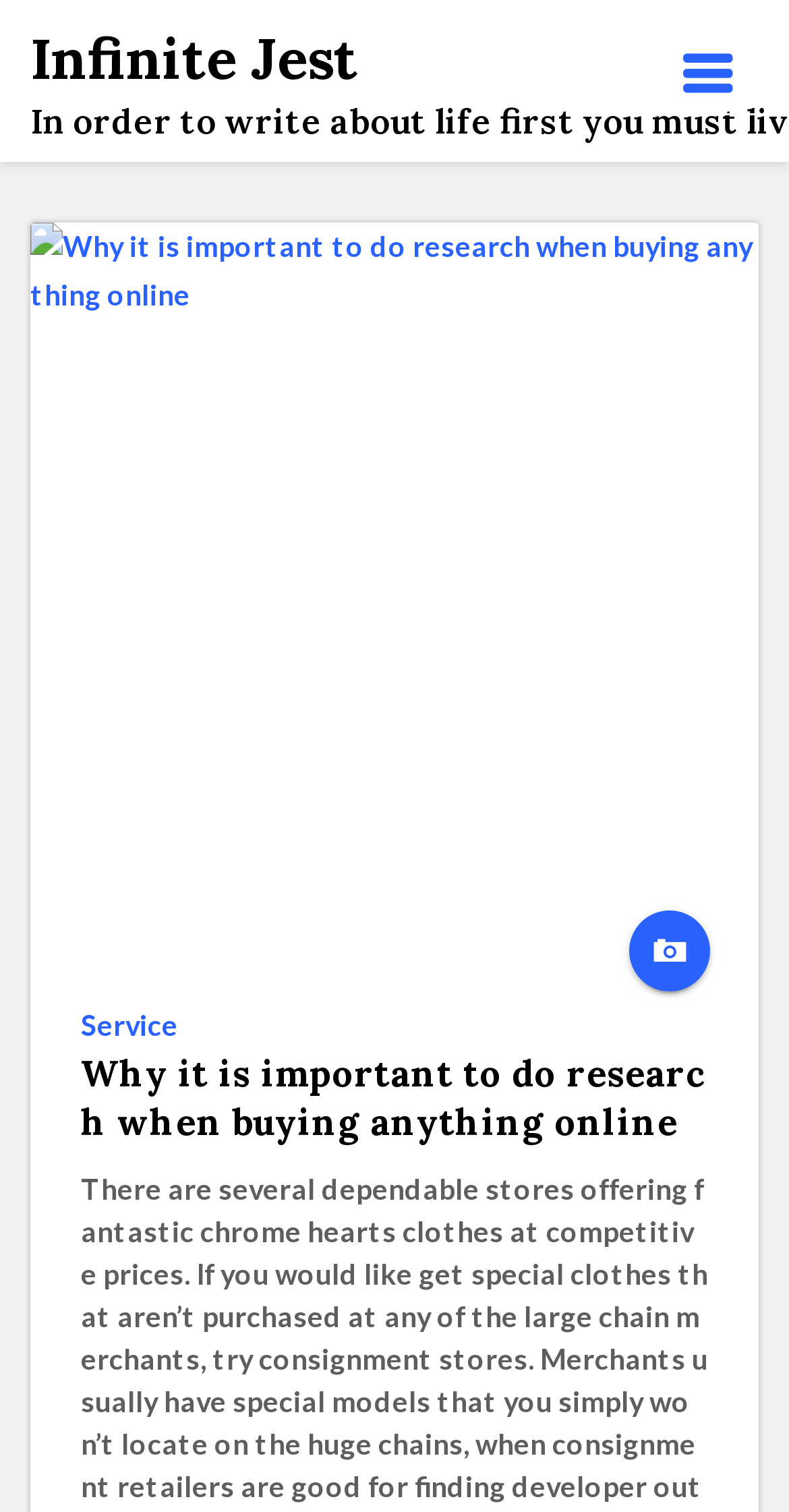What is the first link in the table?
Using the visual information, reply with a single word or short phrase.

Service